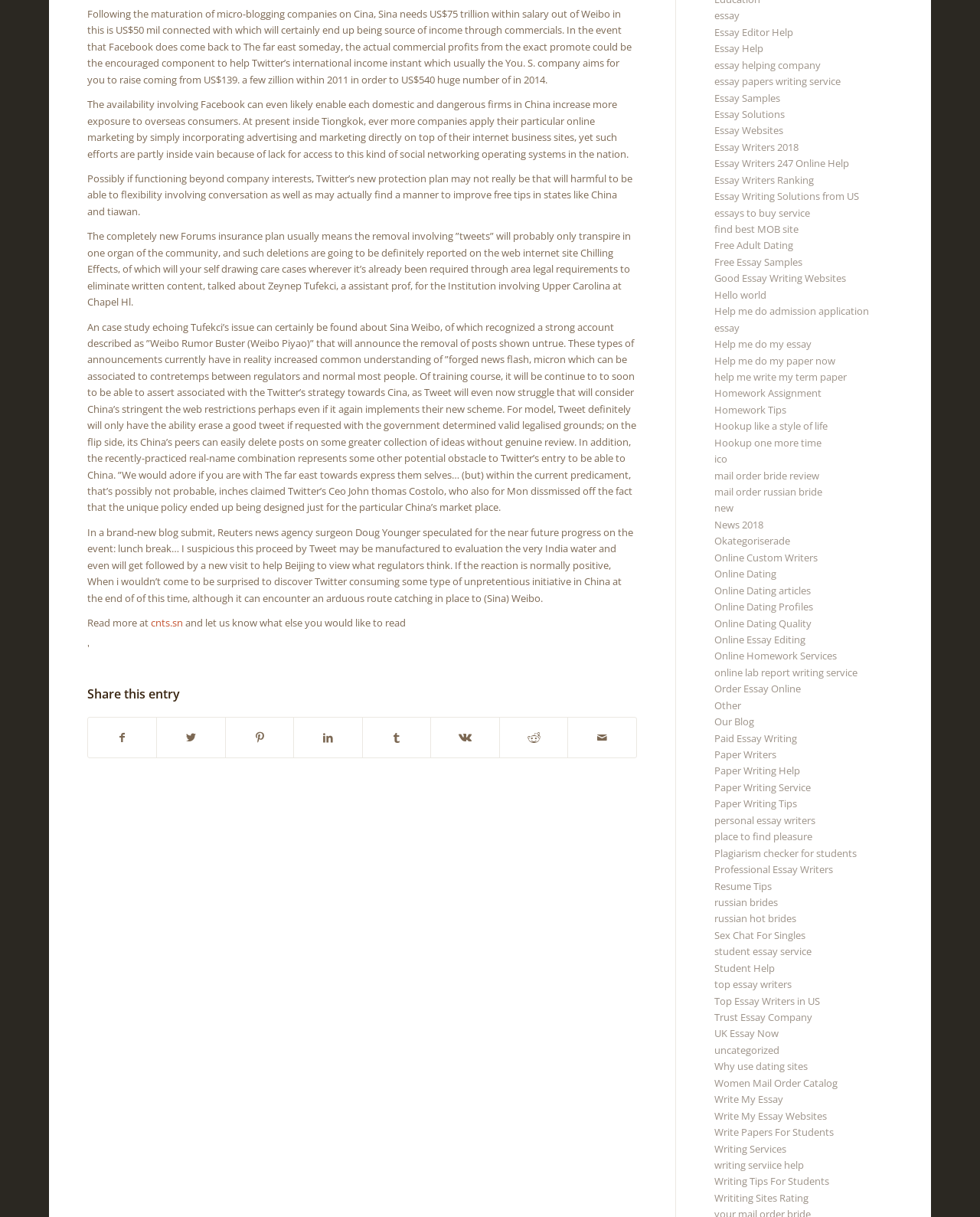Extract the bounding box coordinates for the HTML element that matches this description: "Online Dating". The coordinates should be four float numbers between 0 and 1, i.e., [left, top, right, bottom].

[0.729, 0.466, 0.792, 0.477]